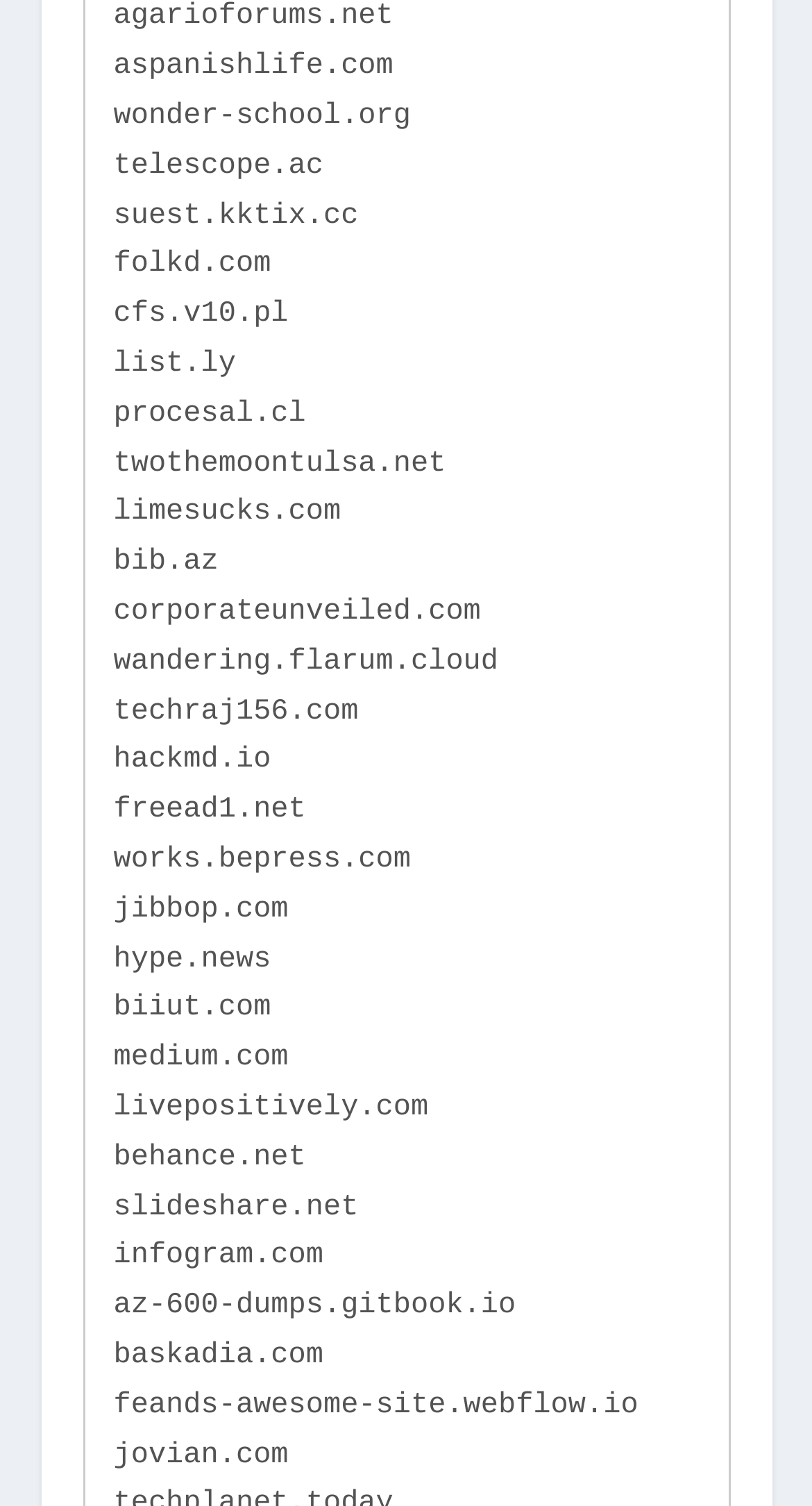Please specify the bounding box coordinates of the area that should be clicked to accomplish the following instruction: "browse suuest.kktix.cc". The coordinates should consist of four float numbers between 0 and 1, i.e., [left, top, right, bottom].

[0.14, 0.132, 0.441, 0.154]